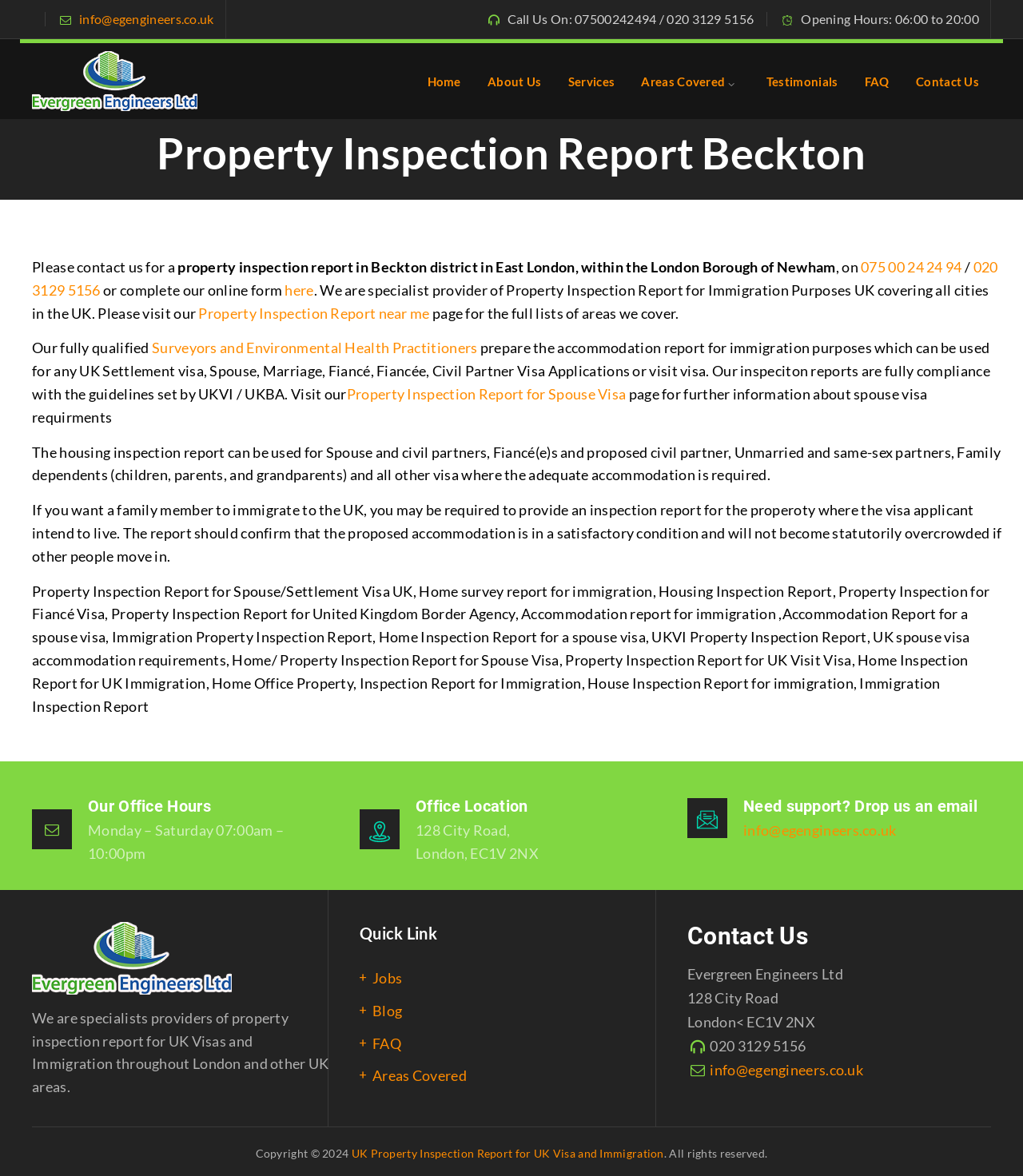Identify the bounding box coordinates for the region to click in order to carry out this instruction: "Send an email to info@egengineers.co.uk". Provide the coordinates using four float numbers between 0 and 1, formatted as [left, top, right, bottom].

[0.727, 0.699, 0.876, 0.714]